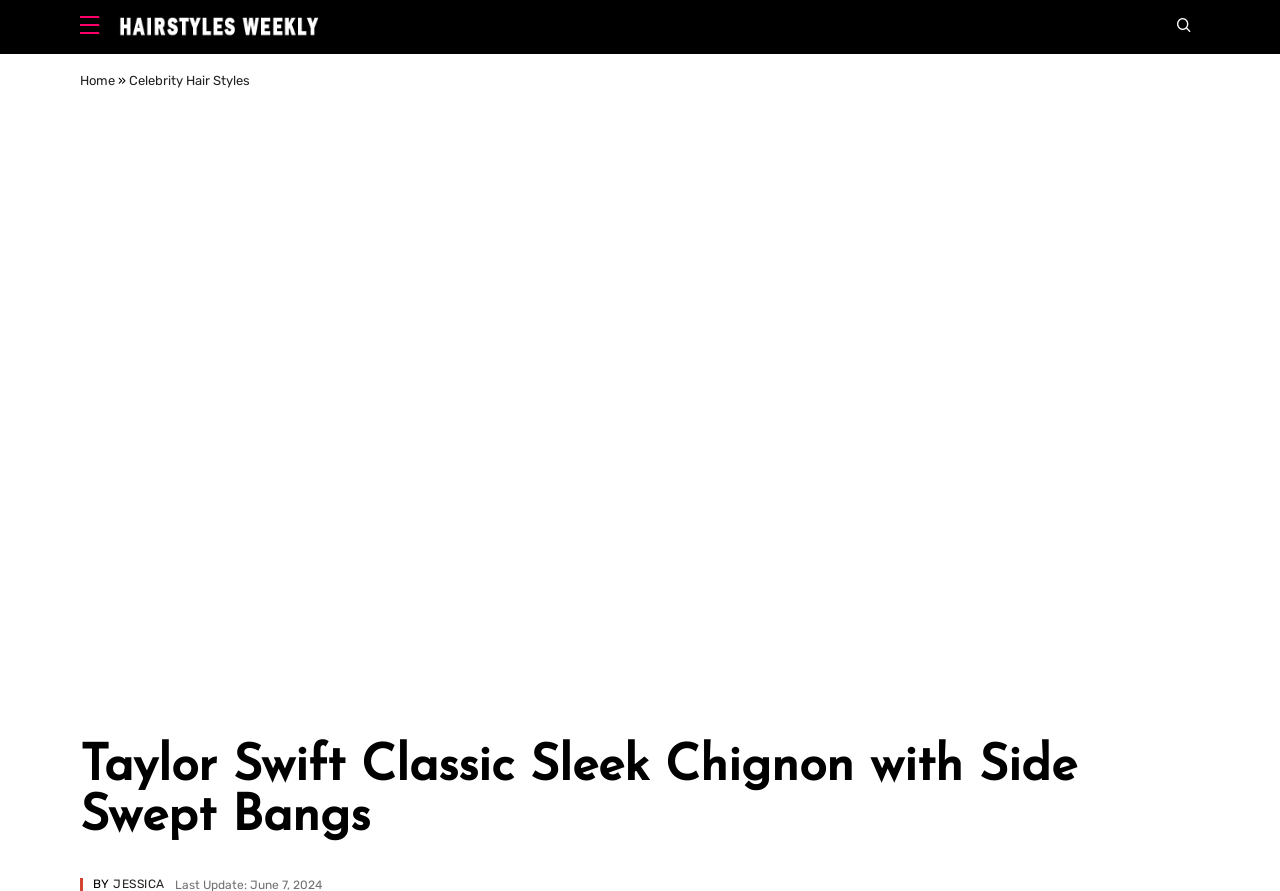Using the provided element description: "alt="Hairstyles Weekly Logo"", determine the bounding box coordinates of the corresponding UI element in the screenshot.

[0.085, 0.018, 0.249, 0.043]